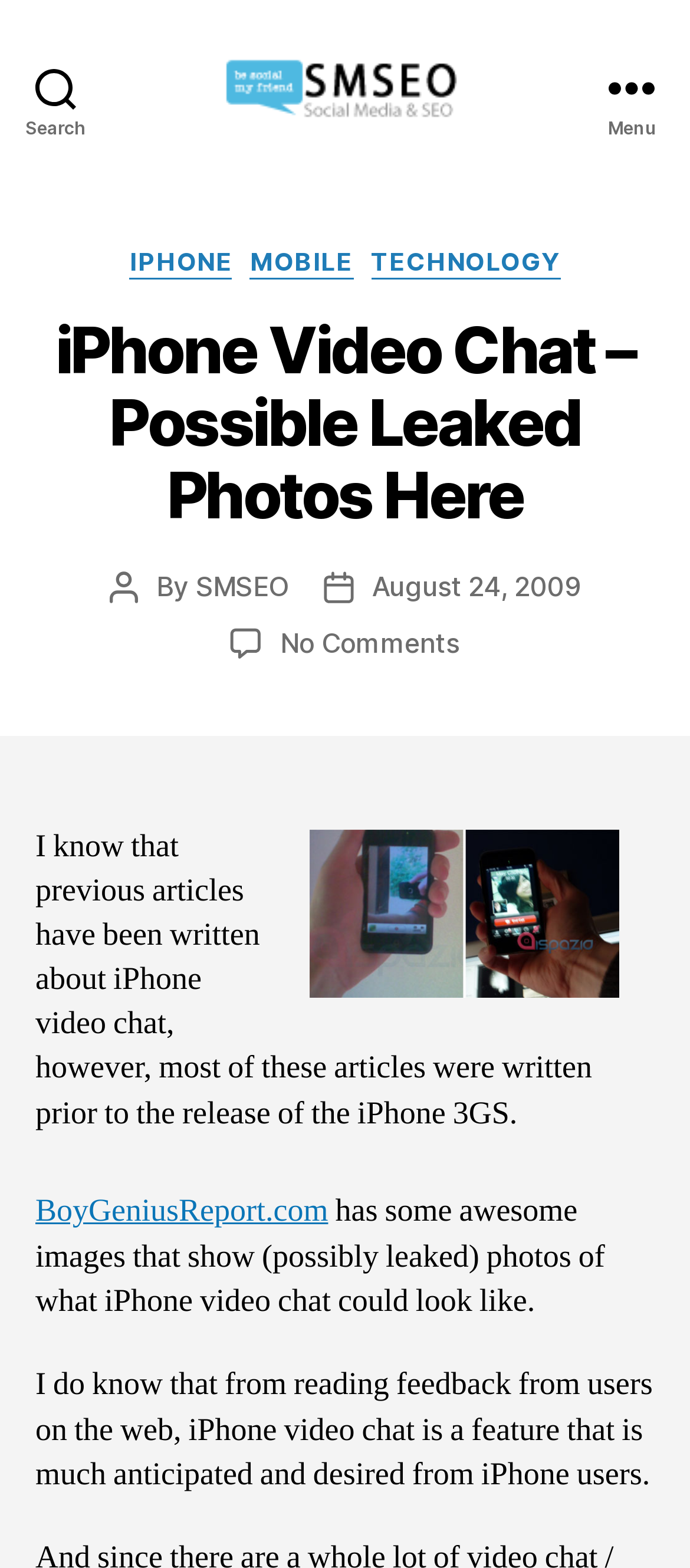What is the name of the website?
Please use the image to provide an in-depth answer to the question.

I determined the name of the website by looking at the static text element 'Social Media SEO' which is located at the top of the webpage, indicating that it is the title of the website.